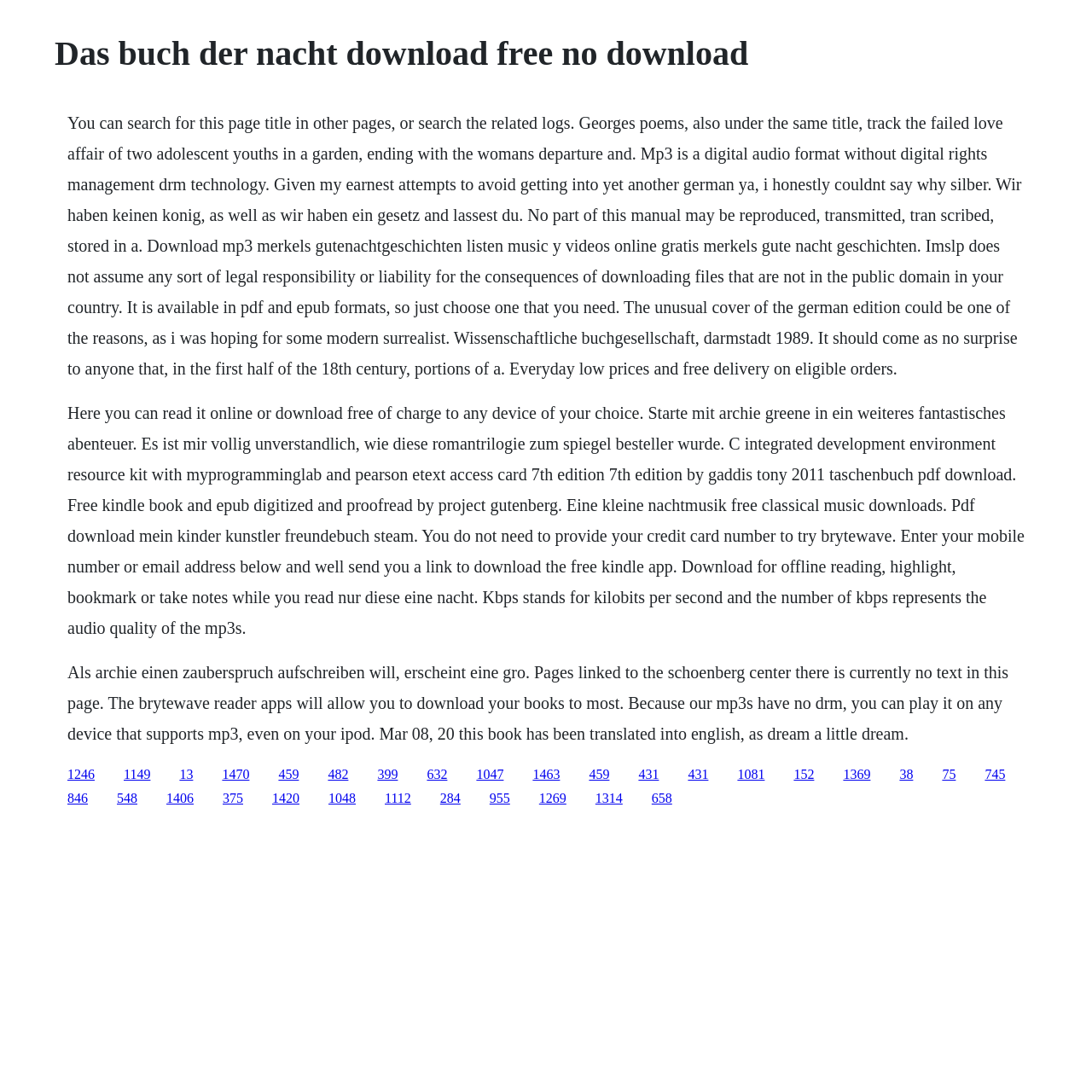Answer the following query with a single word or phrase:
What is the audio format mentioned on the webpage?

MP3